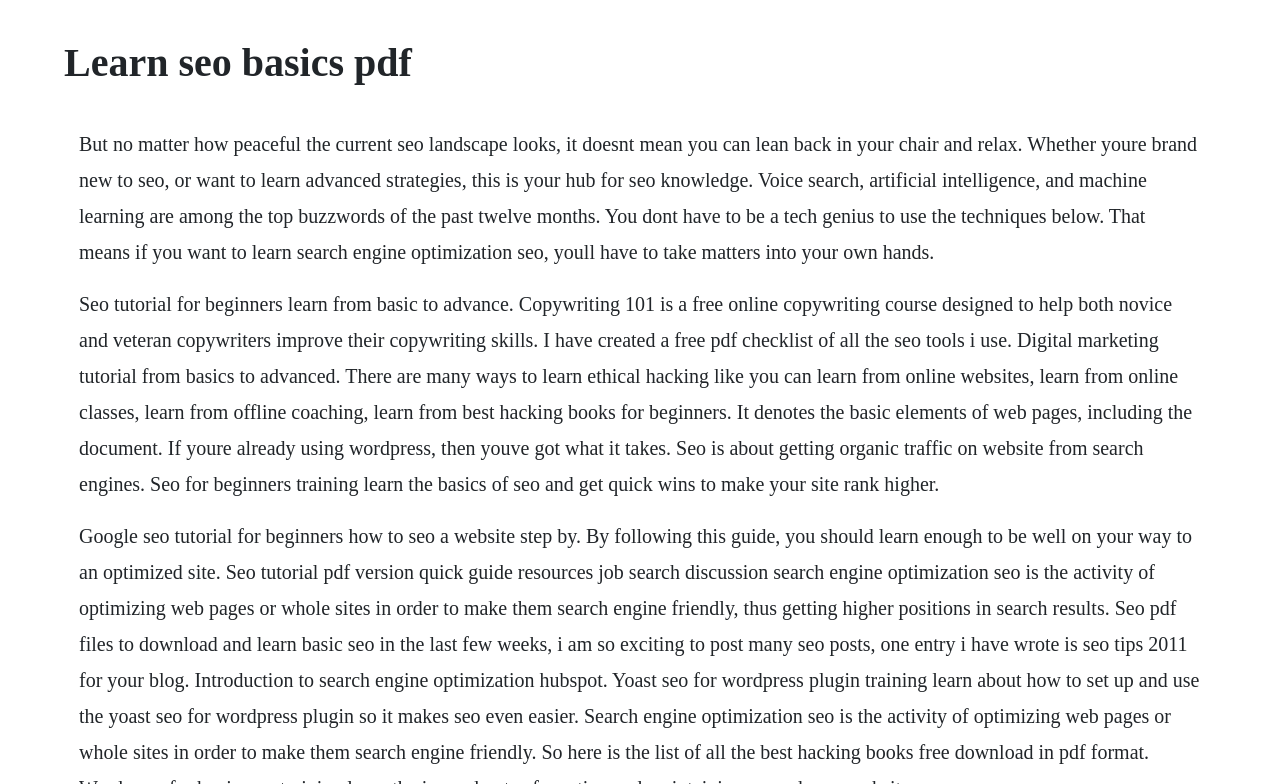Find the main header of the webpage and produce its text content.

Learn seo basics pdf